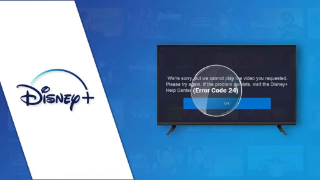Analyze the image and describe all key details you can observe.

The image features a sleek, modern design showcasing the Disney+ logo prominently on the left side against a vibrant blue background. To the right, a television screen displays an error message: "We're sorry, we cannot play the video you requested. Please try again. If the problem persists, visit the Disney+ Help Center (Error Code 24)." This message is presented in a user-friendly format, emphasizing the troubleshooting aspect with a prominent "OK" button below the text. The overall composition communicates a blend of entertainment frustration and the guiding support of Disney+, inviting users to seek assistance for their viewing issues.